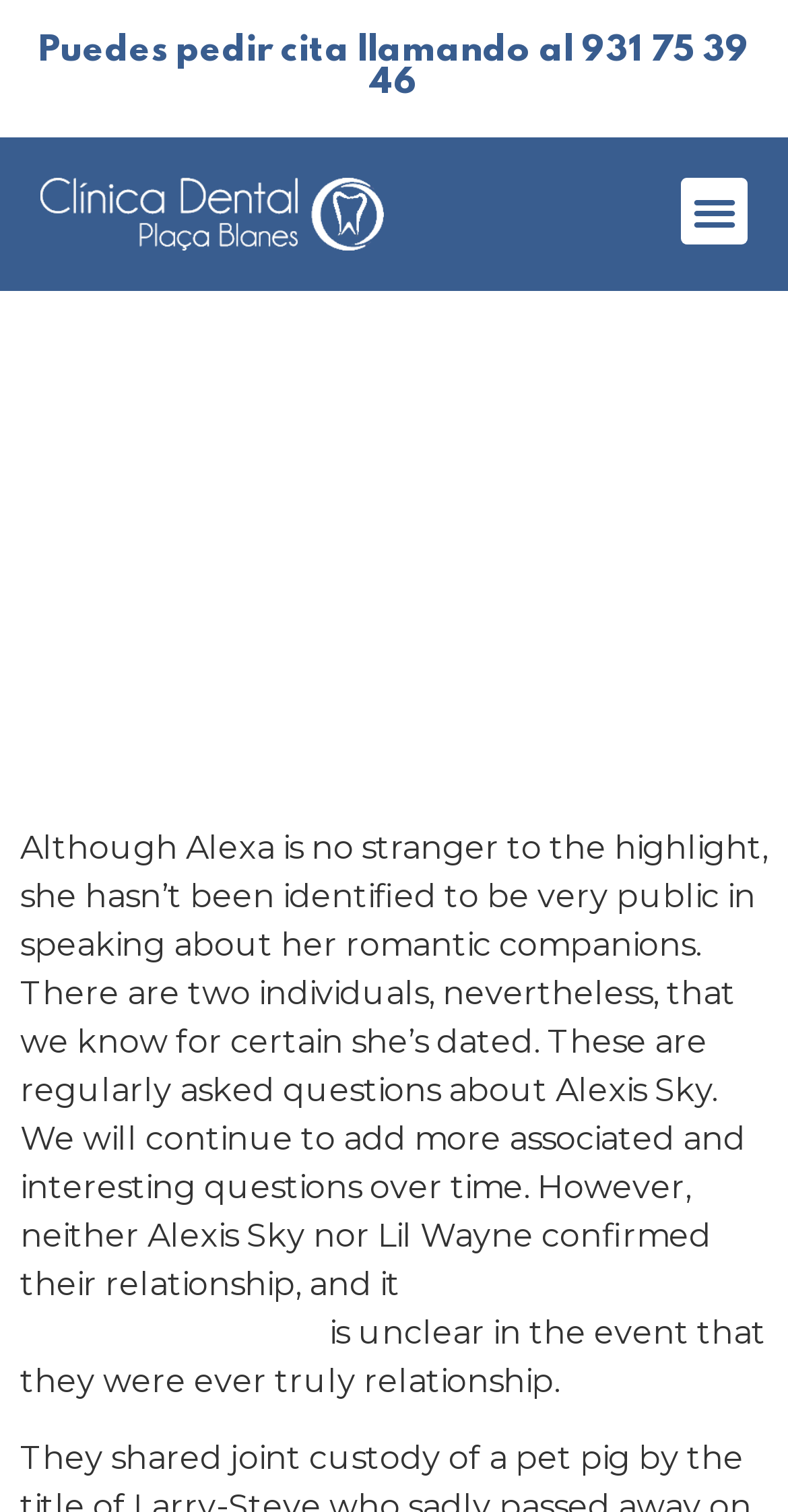Please answer the following question using a single word or phrase: What is the content of the header?

Kim Kardashian Reveals What Led To «unhappy» Breakup With Pete Davidson